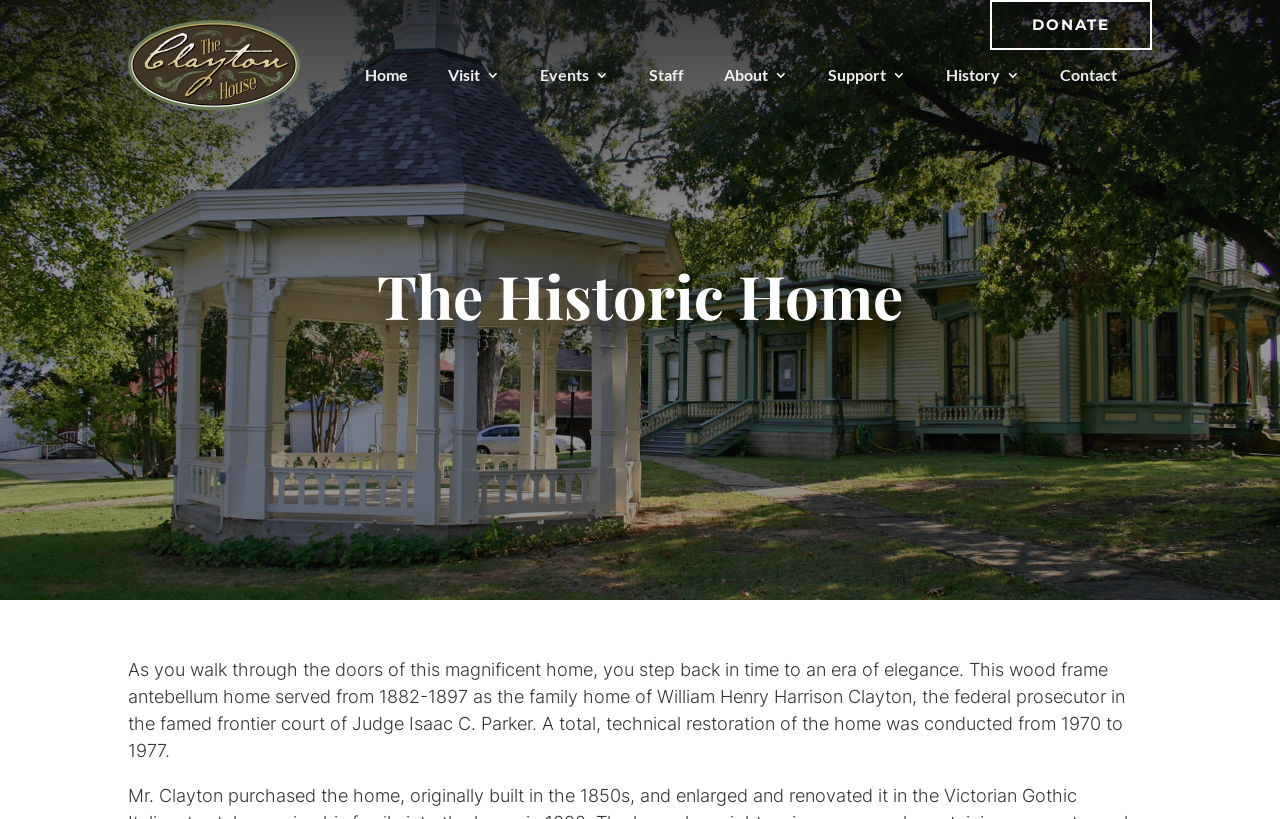What type of home is described on this webpage?
Please answer the question with a detailed response using the information from the screenshot.

Based on the static text element, it is mentioned that 'This wood frame antebellum home served from 1882-1897 as the family home of William Henry Harrison Clayton...'. This indicates that the type of home being described is an antebellum home.